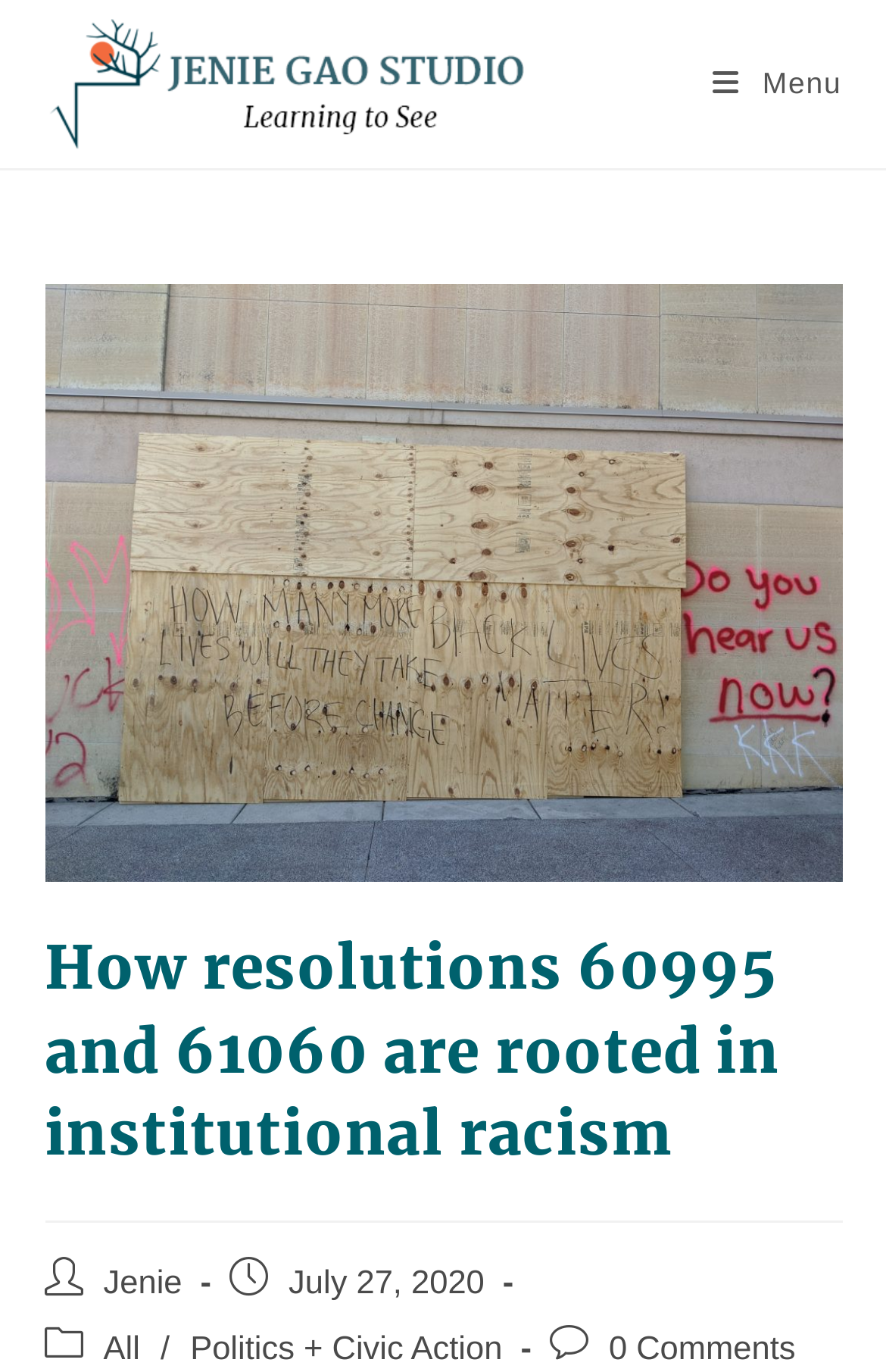How many comments does the post have?
Answer the question with a single word or phrase, referring to the image.

0